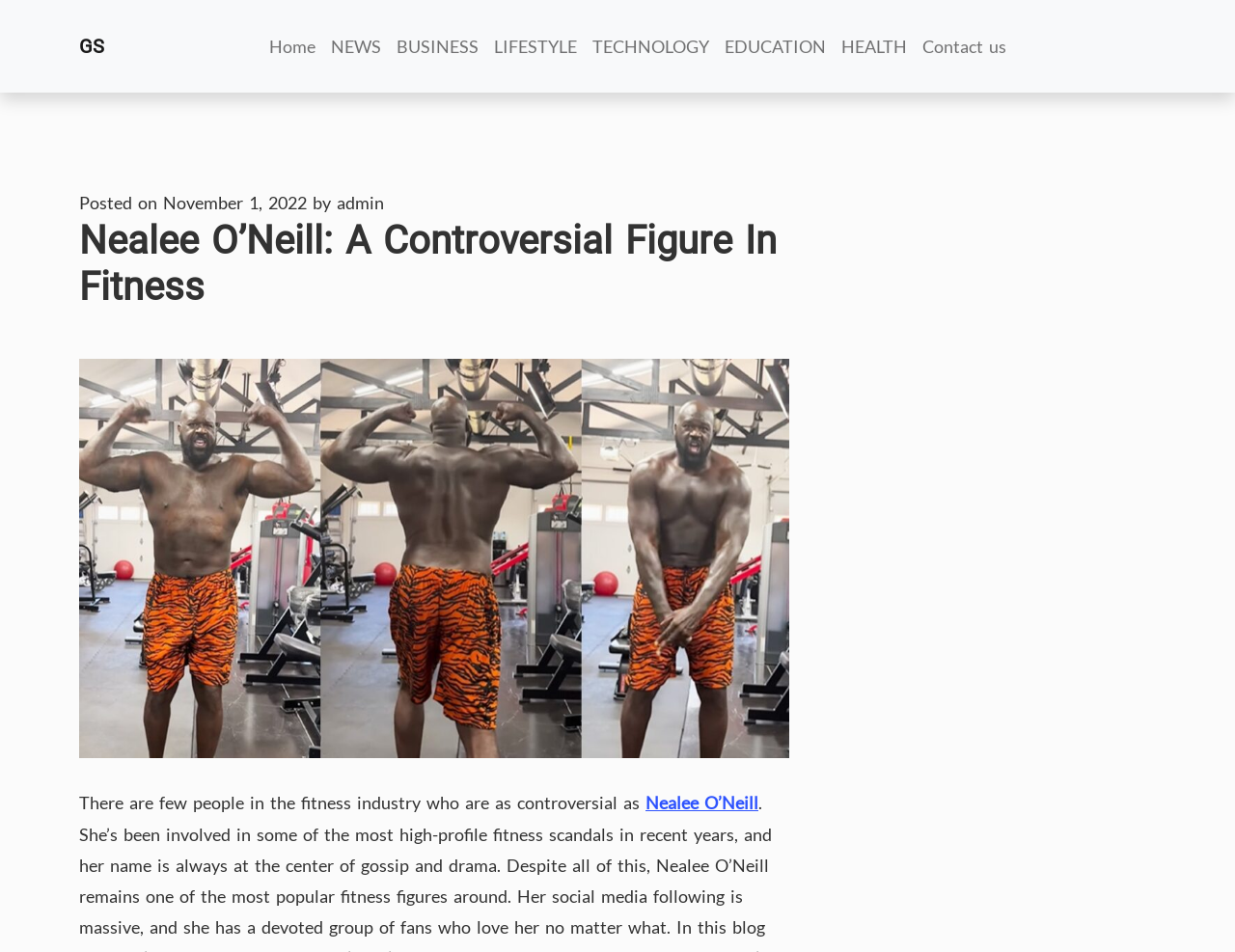Please identify the bounding box coordinates of the clickable area that will allow you to execute the instruction: "read the article posted on November 1, 2022".

[0.132, 0.202, 0.248, 0.224]